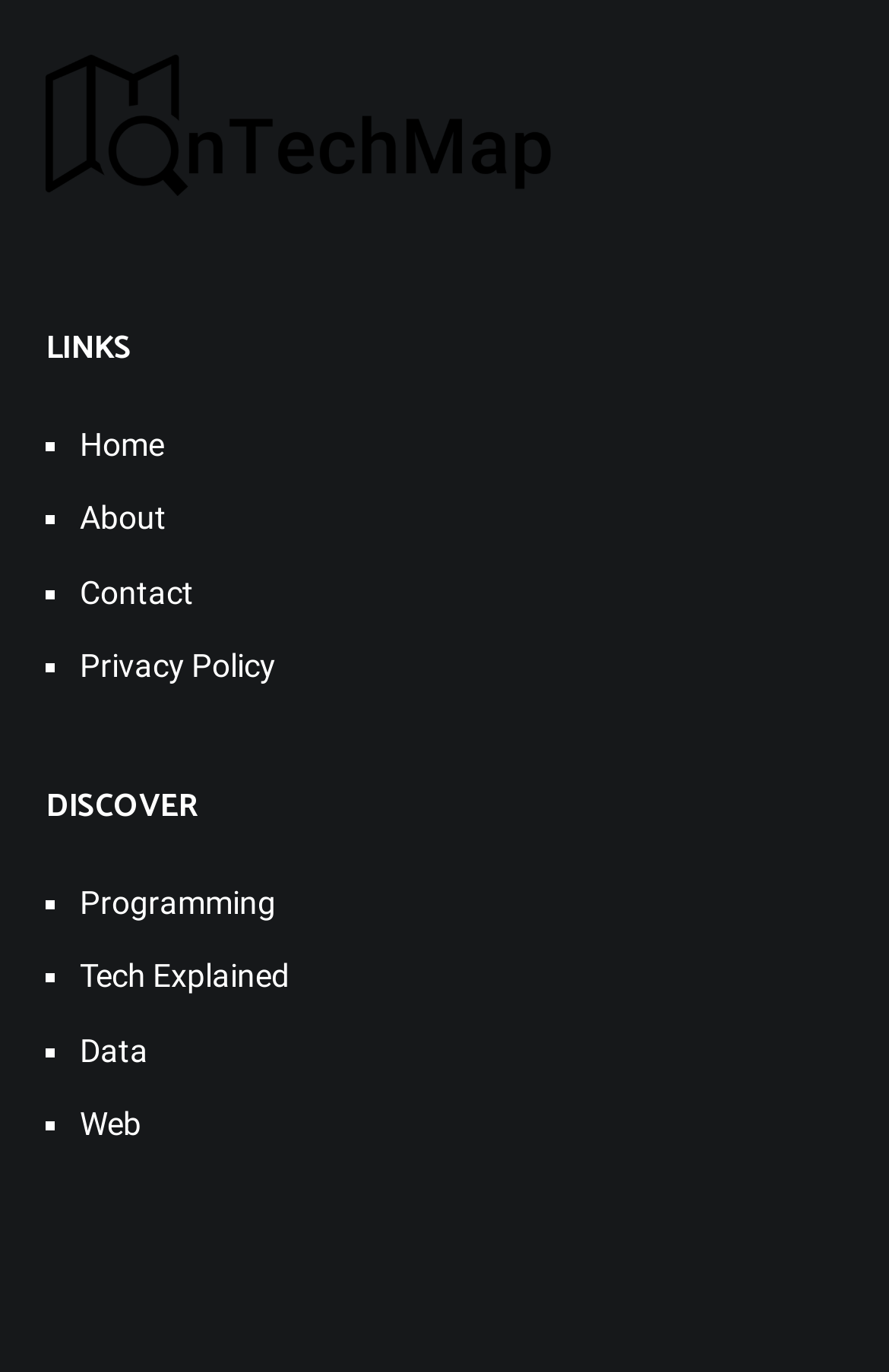Please determine the bounding box coordinates of the area that needs to be clicked to complete this task: 'visit about page'. The coordinates must be four float numbers between 0 and 1, formatted as [left, top, right, bottom].

[0.09, 0.359, 0.949, 0.397]